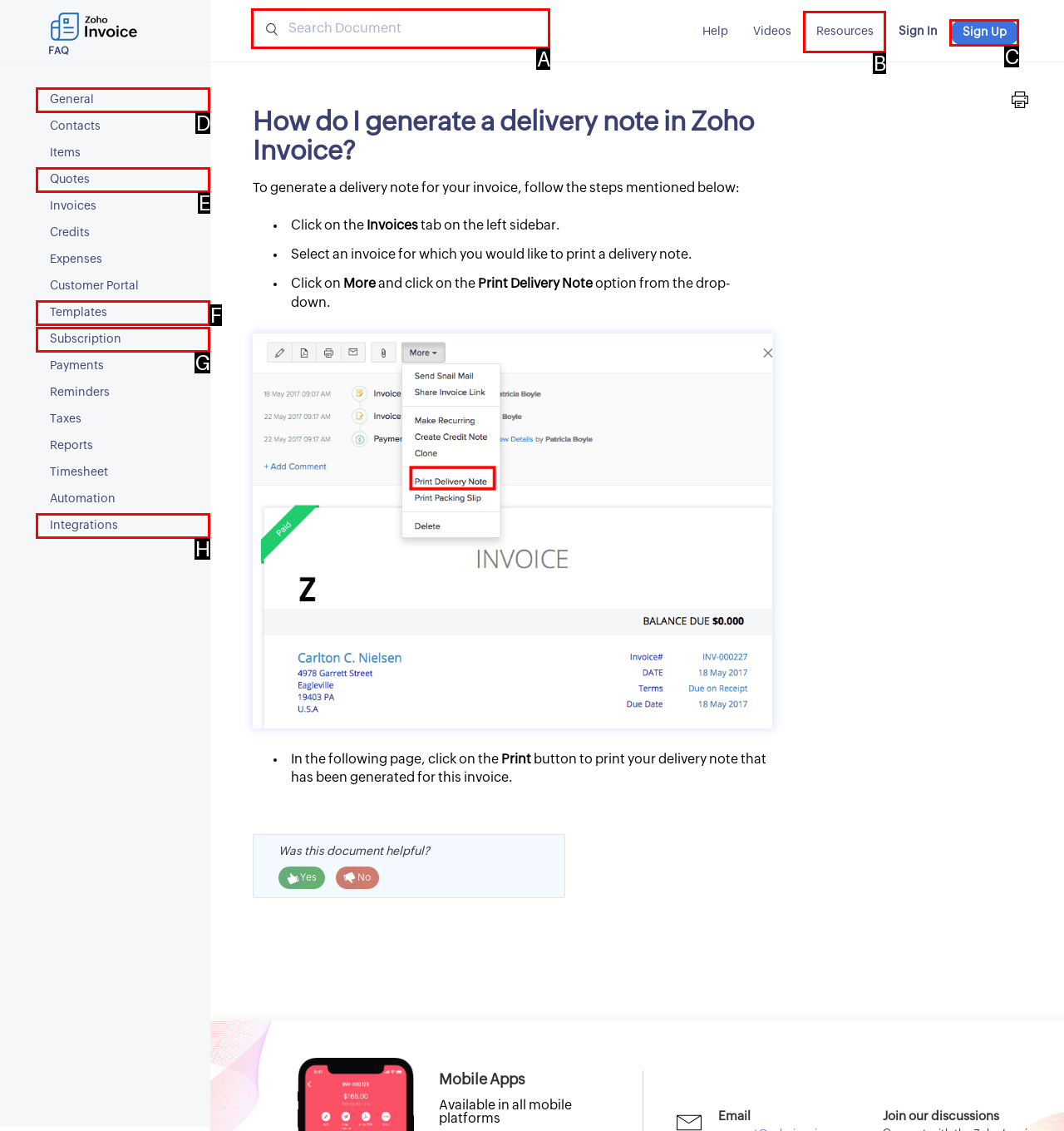Identify the HTML element that corresponds to the description: name="search" placeholder="Search Document" Provide the letter of the matching option directly from the choices.

A